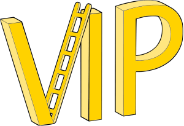Generate a descriptive account of all visible items and actions in the image.

The image features a vibrant and stylized representation of the acronym "VIP." The letters are prominently displayed in a bold, yellow hue, evoking a sense of importance and exclusivity. The design includes elements that suggest depth and dimension, with a ladder partially visible, adding a dynamic aspect to the composition. This logo likely represents the "Vertically-Integrated Projects Program," which emphasizes collaboration and innovative projects in an educational context. The overall aesthetic is bright and engaging, encapsulating the program's mission to foster involvement and elevate student experiences in project-based learning.